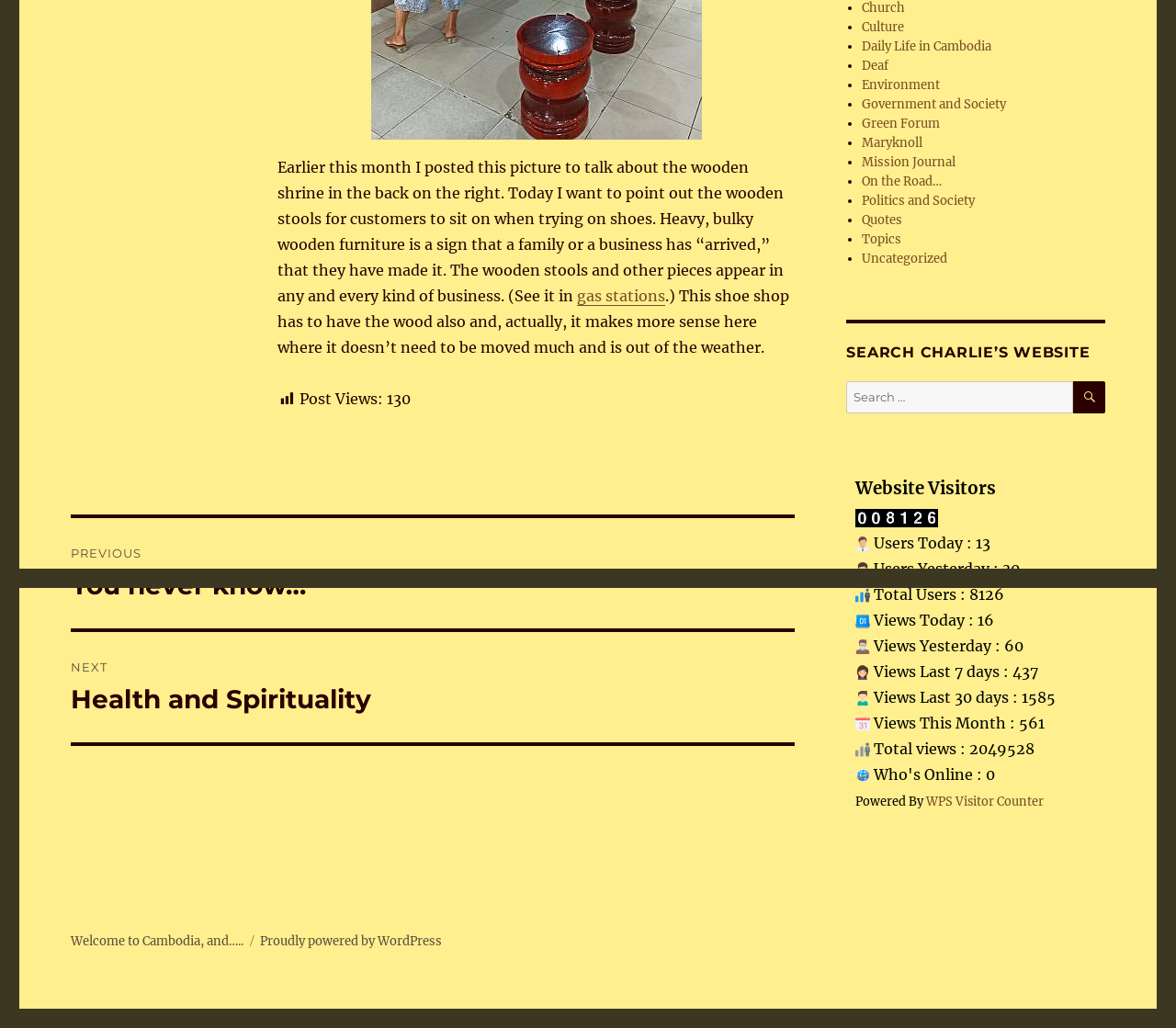Locate the bounding box of the UI element described in the following text: "Village Forms".

None